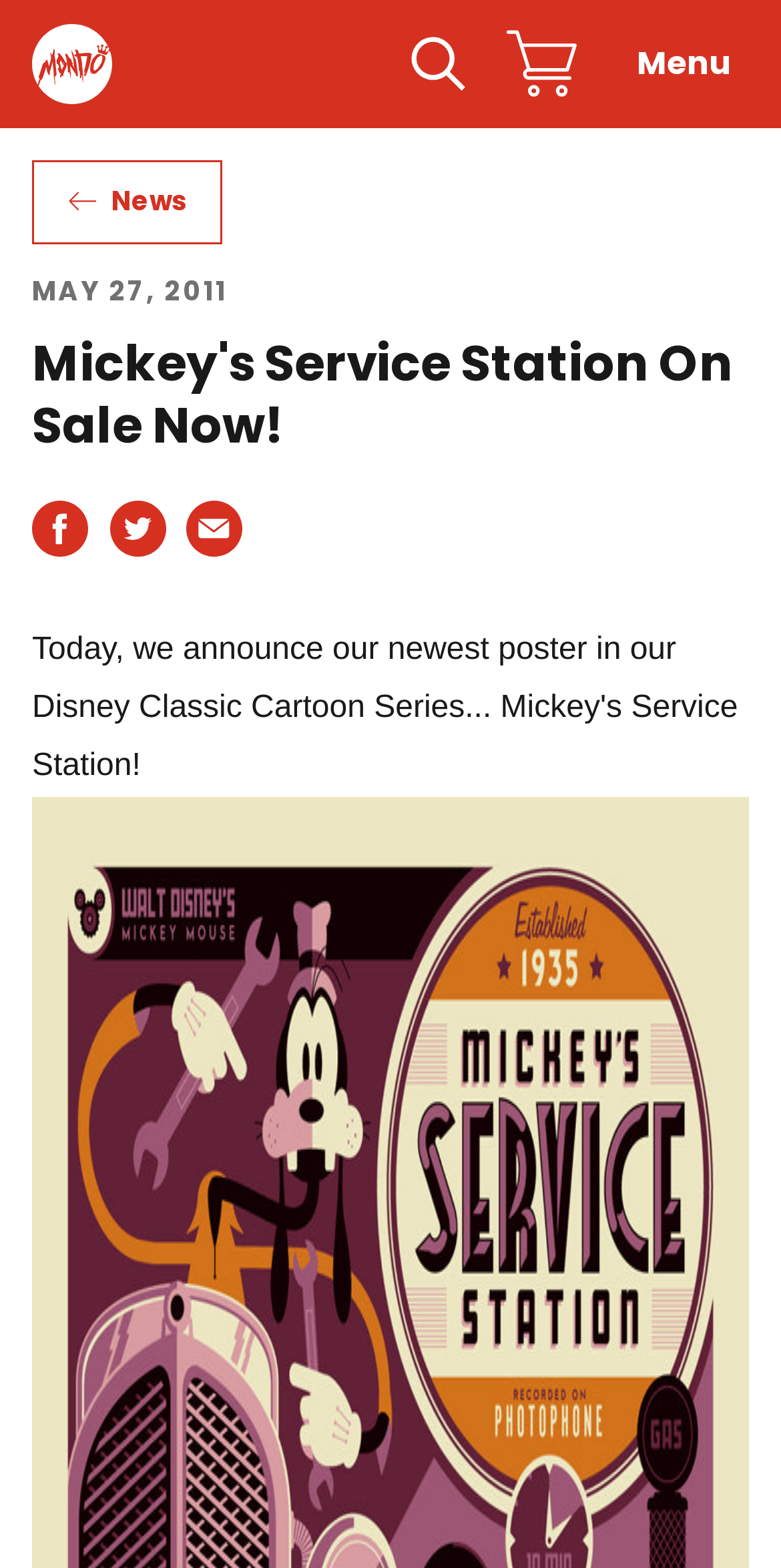How many posters are available in this edition?
Please give a detailed answer to the question using the information shown in the image.

The number of posters available in this edition can be found in the description of the poster, which is 'Edition of 370'.